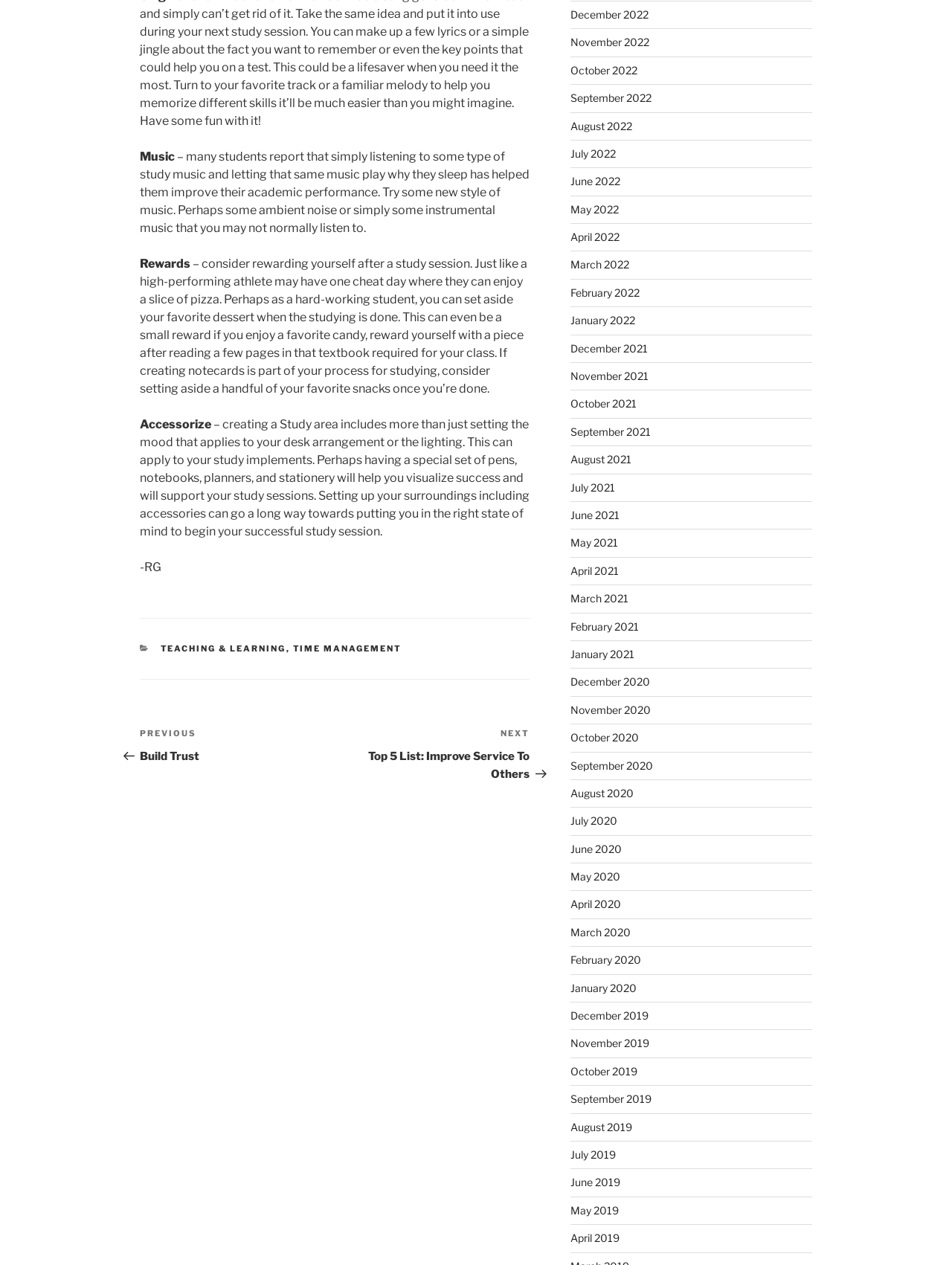Kindly determine the bounding box coordinates for the clickable area to achieve the given instruction: "Click on 'December 2022'".

[0.599, 0.006, 0.681, 0.016]